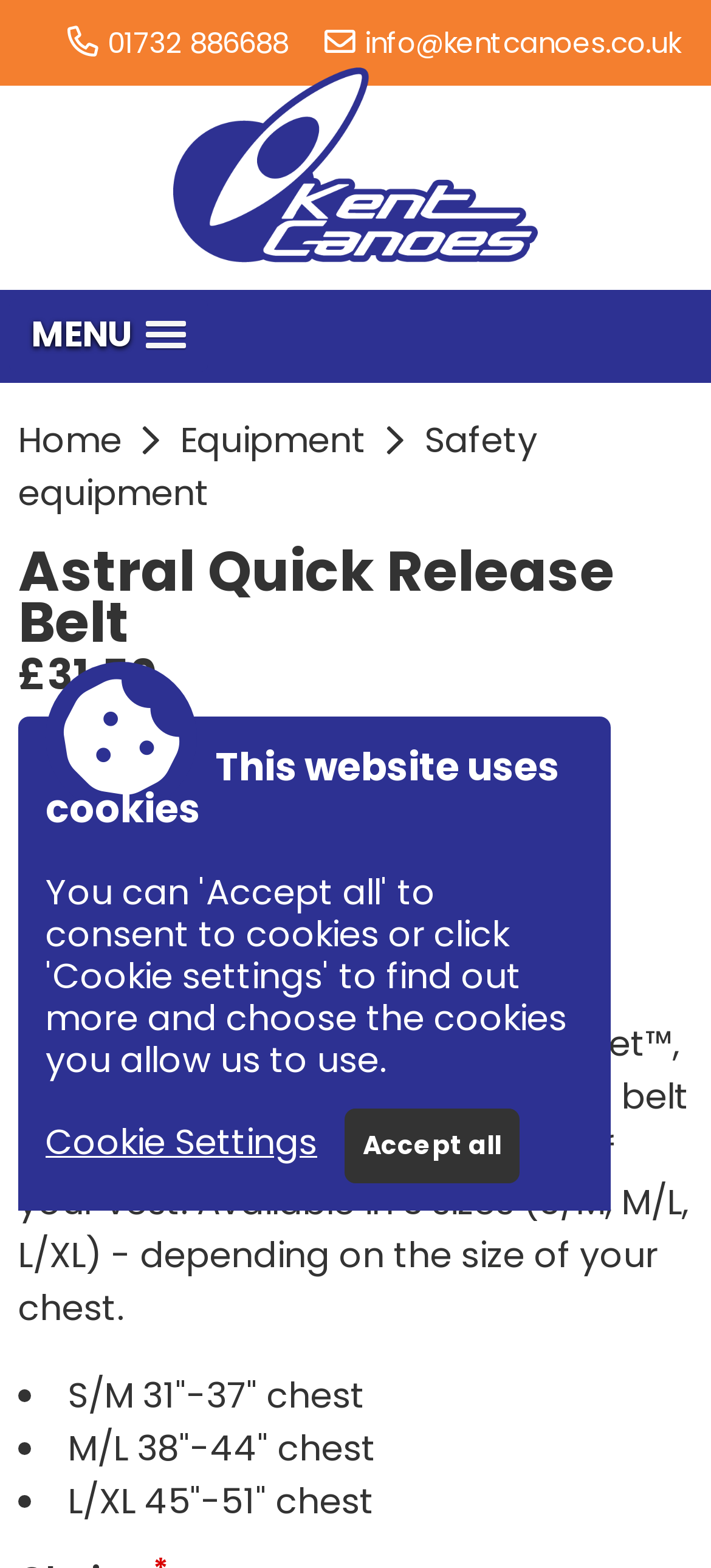Identify and extract the main heading from the webpage.

Astral Quick Release Belt